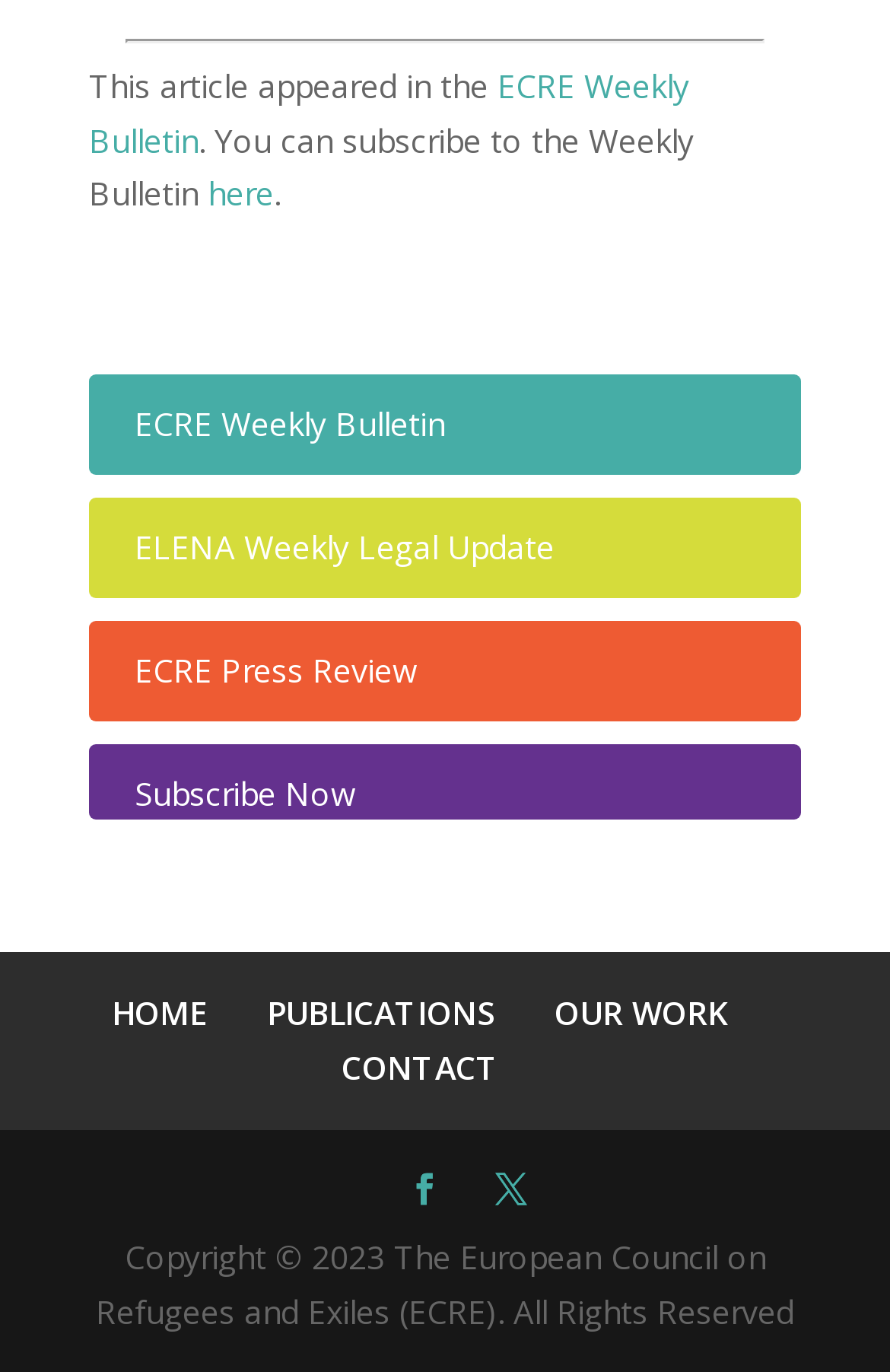What is the name of the organization that owns the copyright?
Can you provide a detailed and comprehensive answer to the question?

The answer can be found by looking at the copyright notice at the bottom of the page, which states 'Copyright © 2023 The European Council on Refugees and Exiles (ECRE). All Rights Reserved'.